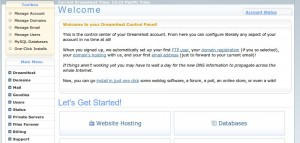Write a descriptive caption for the image, covering all notable aspects.

The image displays the welcome screen of the Dreamhost control panel, an intuitive interface designed for managing various aspects of a Dreamhost account. The layout features a menu on the left side, offering options to manage domains, users, and other vital settings. At the top, the greeting "Welcome to your Dreamhost Control Panel!" highlights the user's entry point for configuring their hosting service.

Below the welcome text, there's a brief introduction indicating that users will receive details for their initial setup, including their FTP user and domain configuration. The panel encourages users to explore, implying a user-friendly experience for both beginners and seasoned webmasters. Key call-to-action buttons labeled "Website Hosting" and "Databases" suggest the primary functions of the interface, inviting users to get started on their website management journey. This streamlined design emphasizes accessibility and ease of use, making it a valuable tool for automating WordPress installations and managing a web presence effectively.